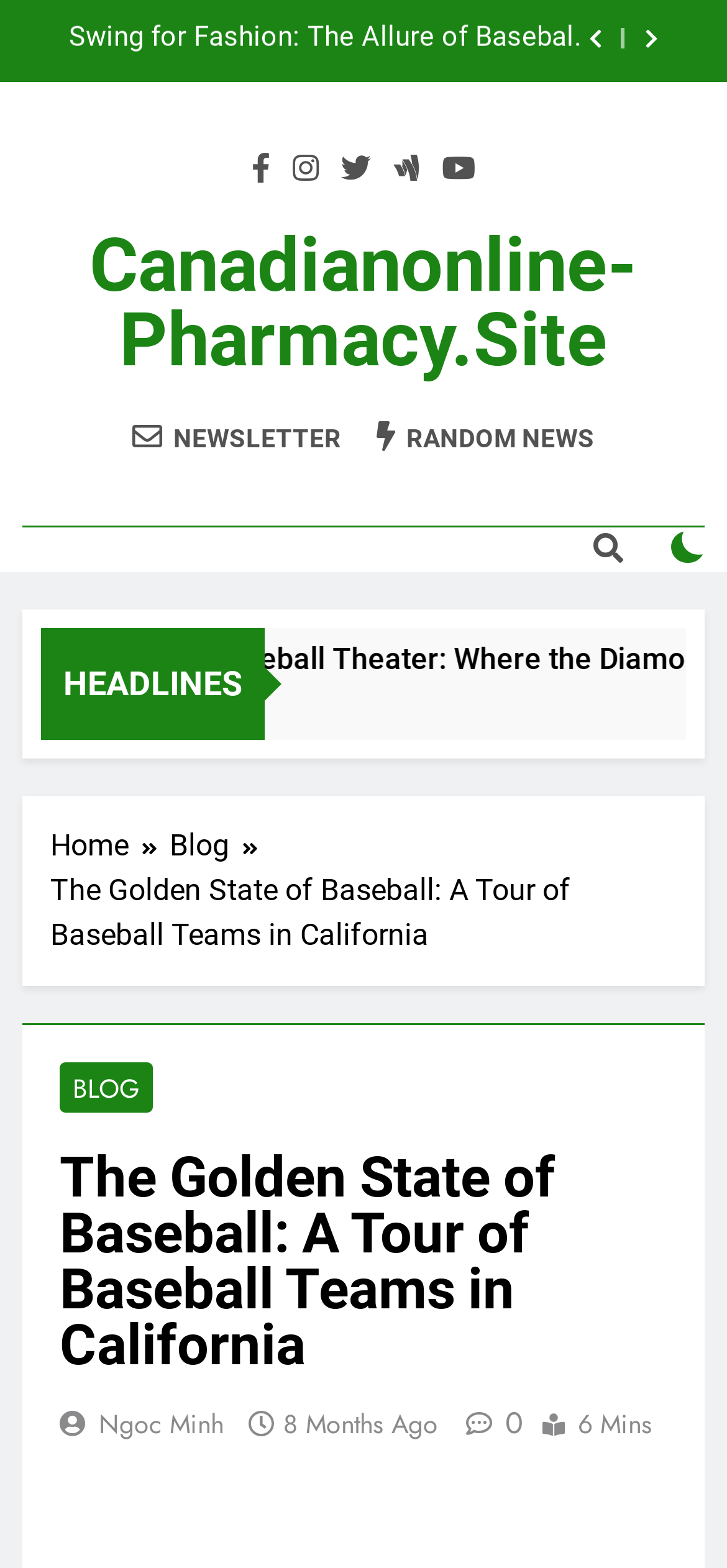Please locate the bounding box coordinates of the element that should be clicked to achieve the given instruction: "Read the article about baseball teams in Texas".

[0.72, 0.406, 0.912, 0.496]